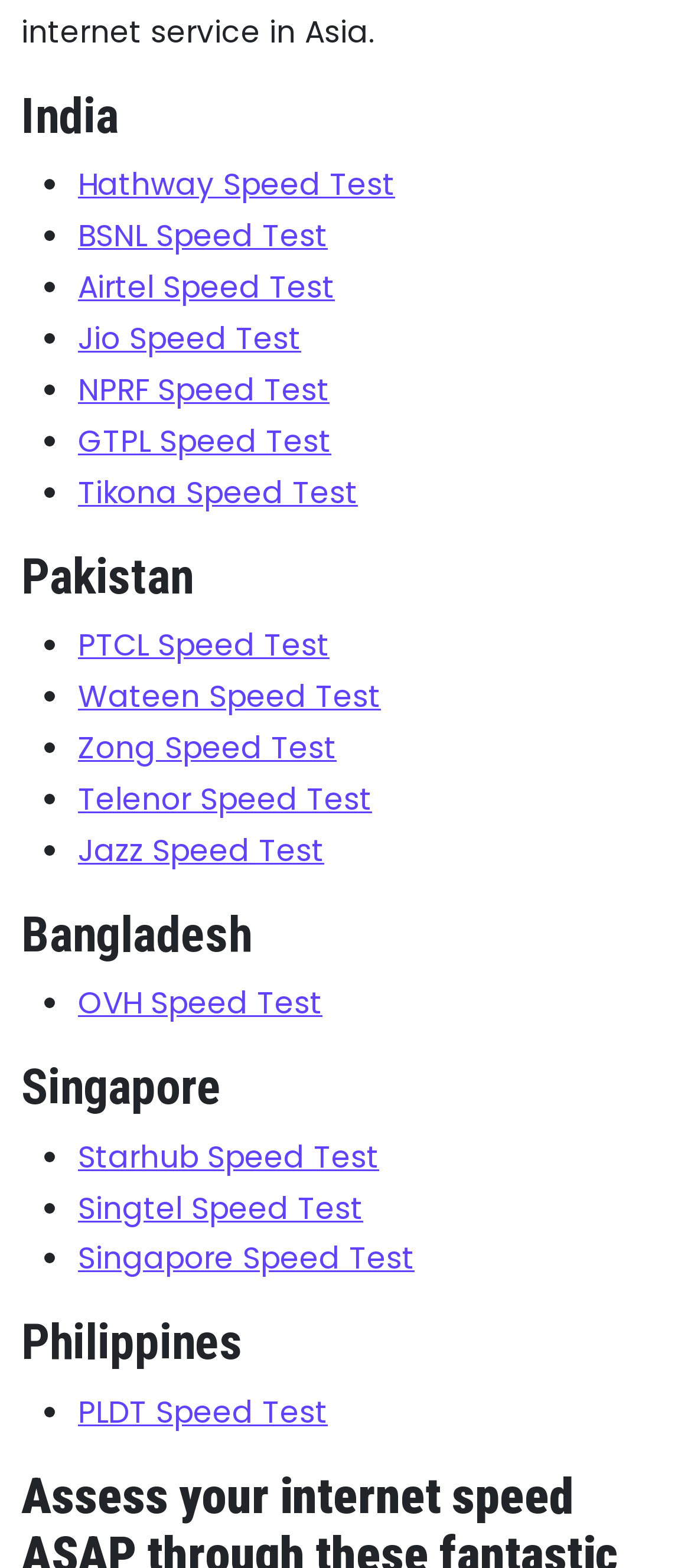How many speed test links are under Pakistan?
Answer the question with as much detail as possible.

Under the 'Pakistan' heading, there are five list markers followed by links, which are 'PTCL Speed Test', 'Wateen Speed Test', 'Zong Speed Test', 'Telenor Speed Test', and 'Jazz Speed Test'. Therefore, there are five speed test links under Pakistan.